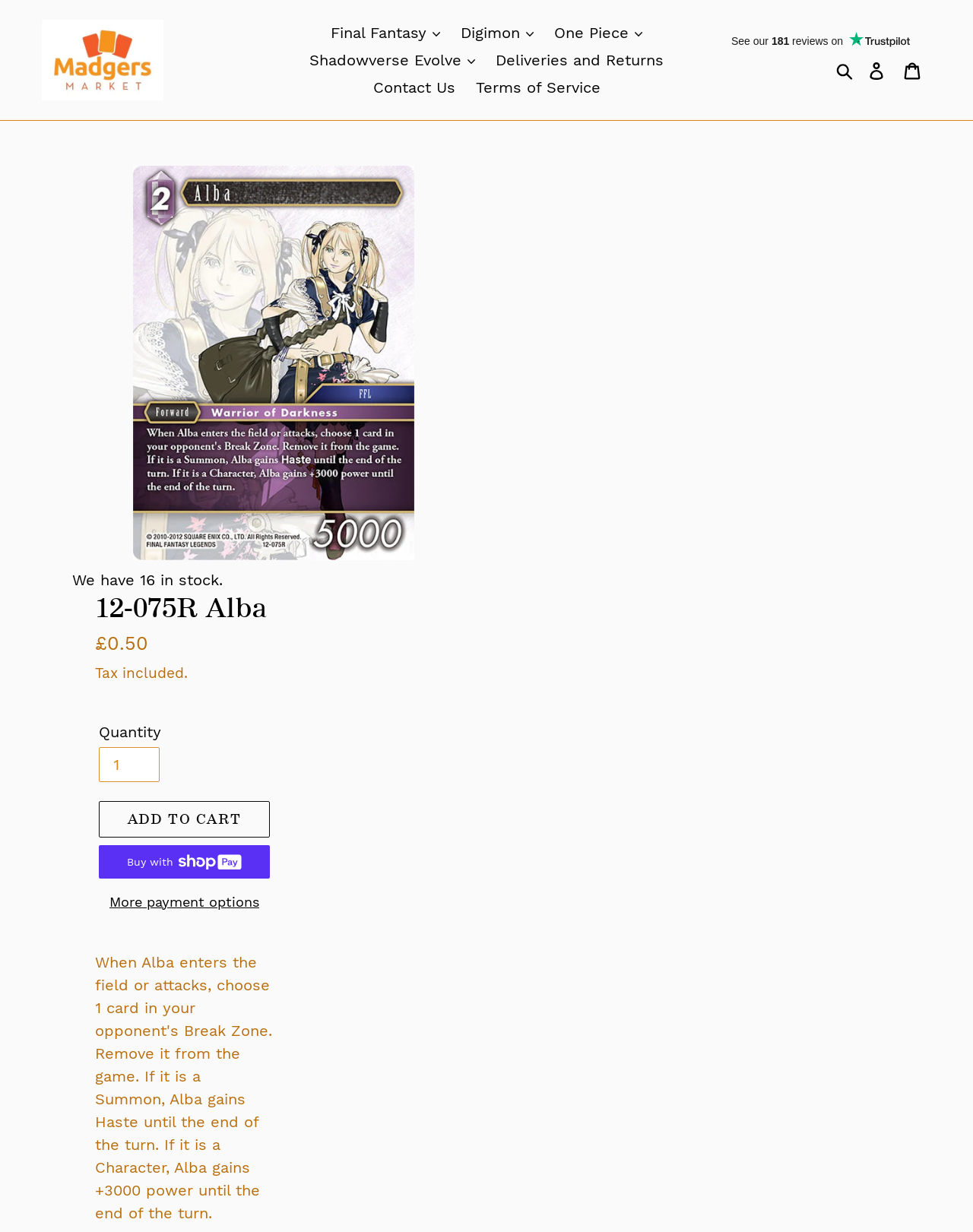Highlight the bounding box coordinates of the element that should be clicked to carry out the following instruction: "Log in to your account". The coordinates must be given as four float numbers ranging from 0 to 1, i.e., [left, top, right, bottom].

[0.884, 0.041, 0.92, 0.072]